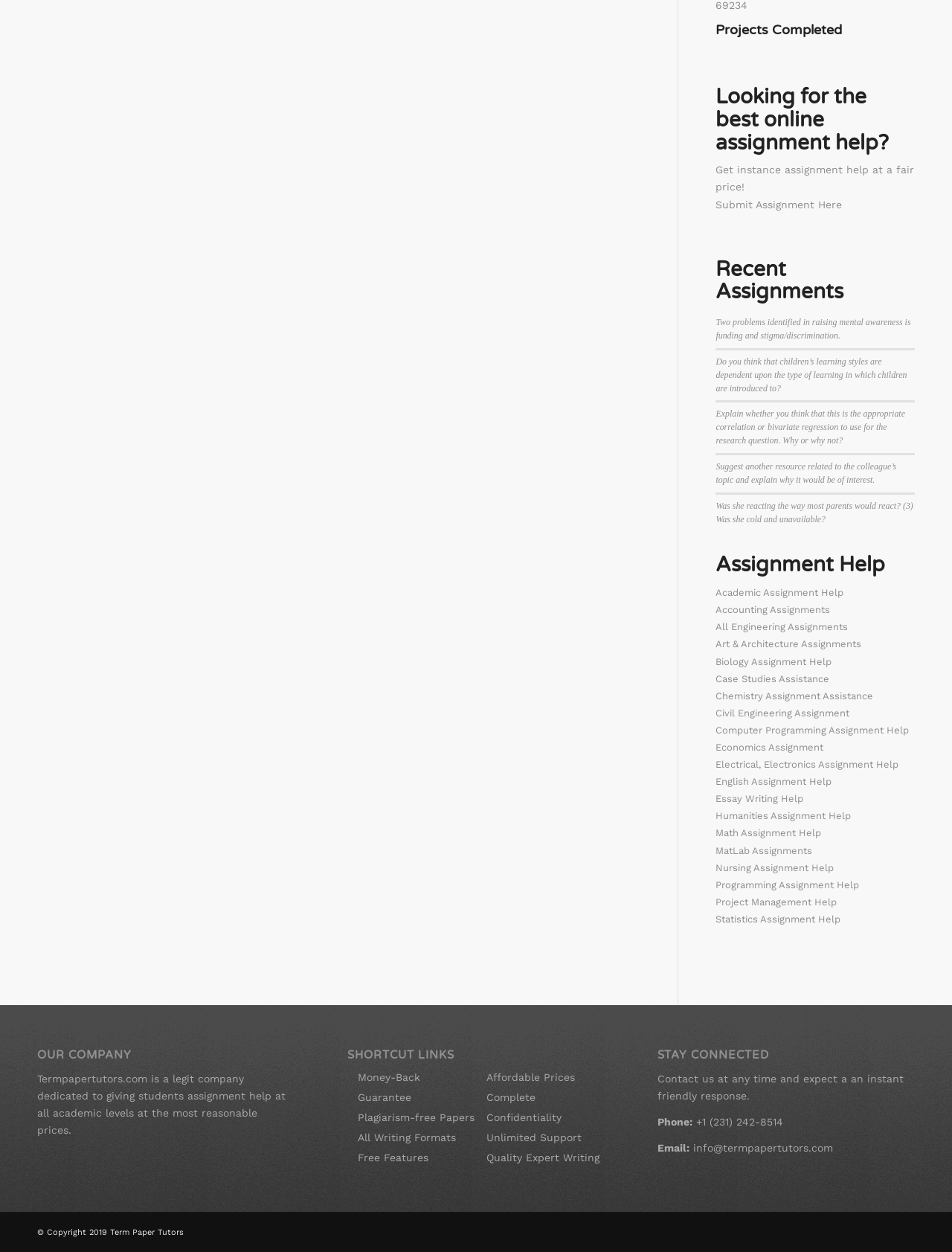Identify the bounding box coordinates for the element you need to click to achieve the following task: "View recent assignments". The coordinates must be four float values ranging from 0 to 1, formatted as [left, top, right, bottom].

[0.752, 0.206, 0.961, 0.243]